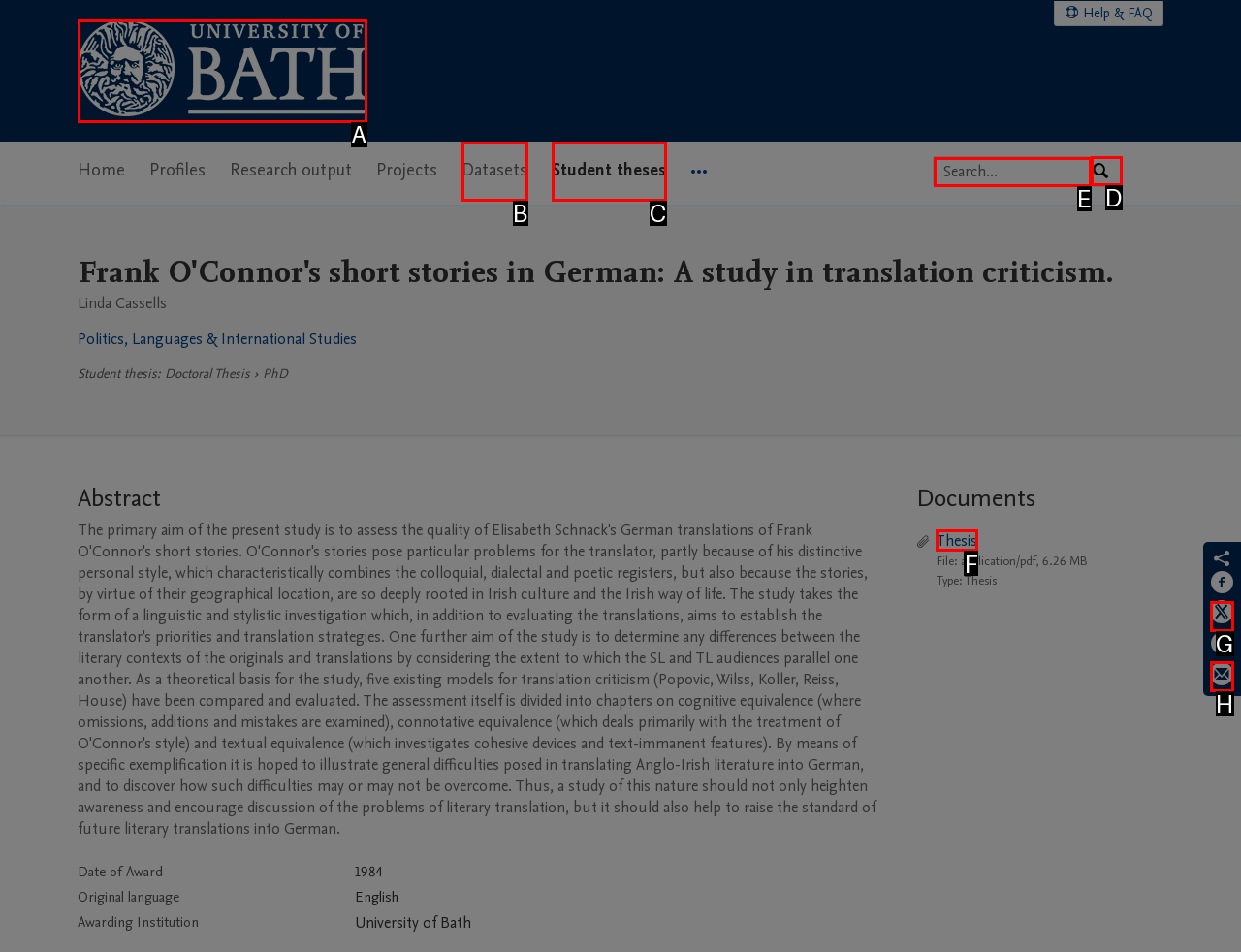Figure out which option to click to perform the following task: Download the thesis
Provide the letter of the correct option in your response.

F